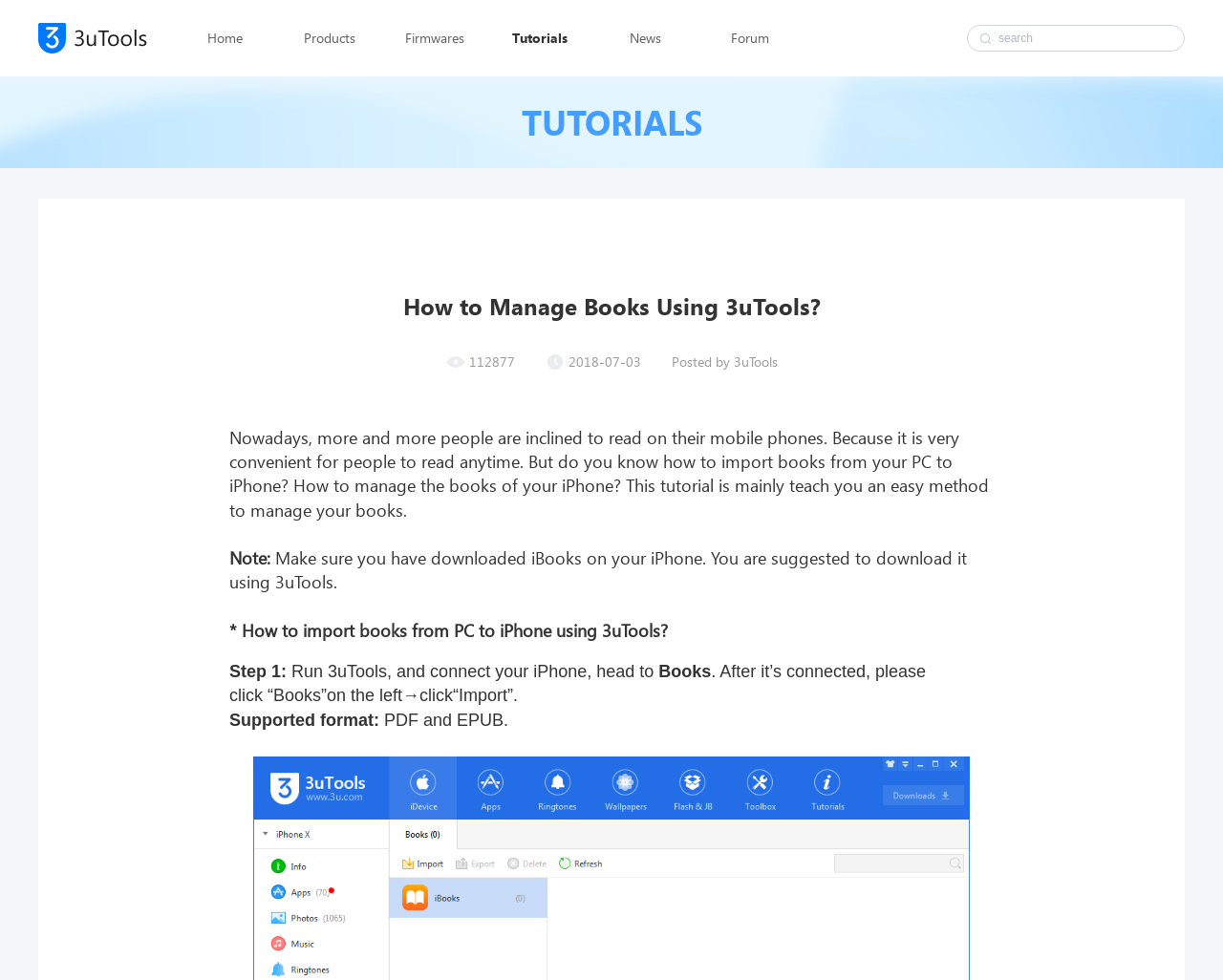Find the bounding box coordinates of the element you need to click on to perform this action: 'click the Products link'. The coordinates should be represented by four float values between 0 and 1, in the format [left, top, right, bottom].

[0.242, 0.0, 0.297, 0.078]